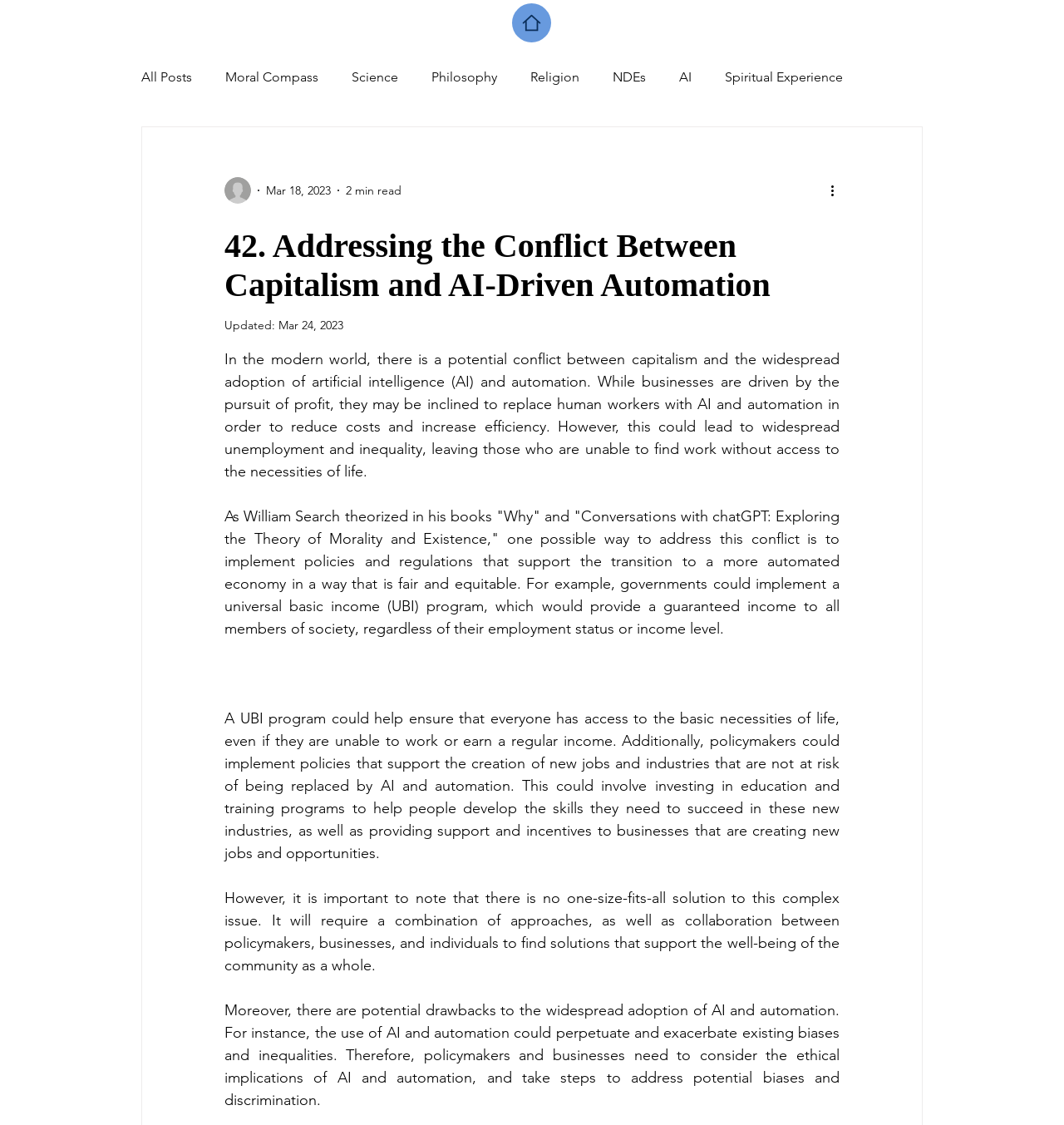Determine the bounding box coordinates of the region I should click to achieve the following instruction: "Click the 'More actions' button". Ensure the bounding box coordinates are four float numbers between 0 and 1, i.e., [left, top, right, bottom].

[0.778, 0.16, 0.797, 0.178]